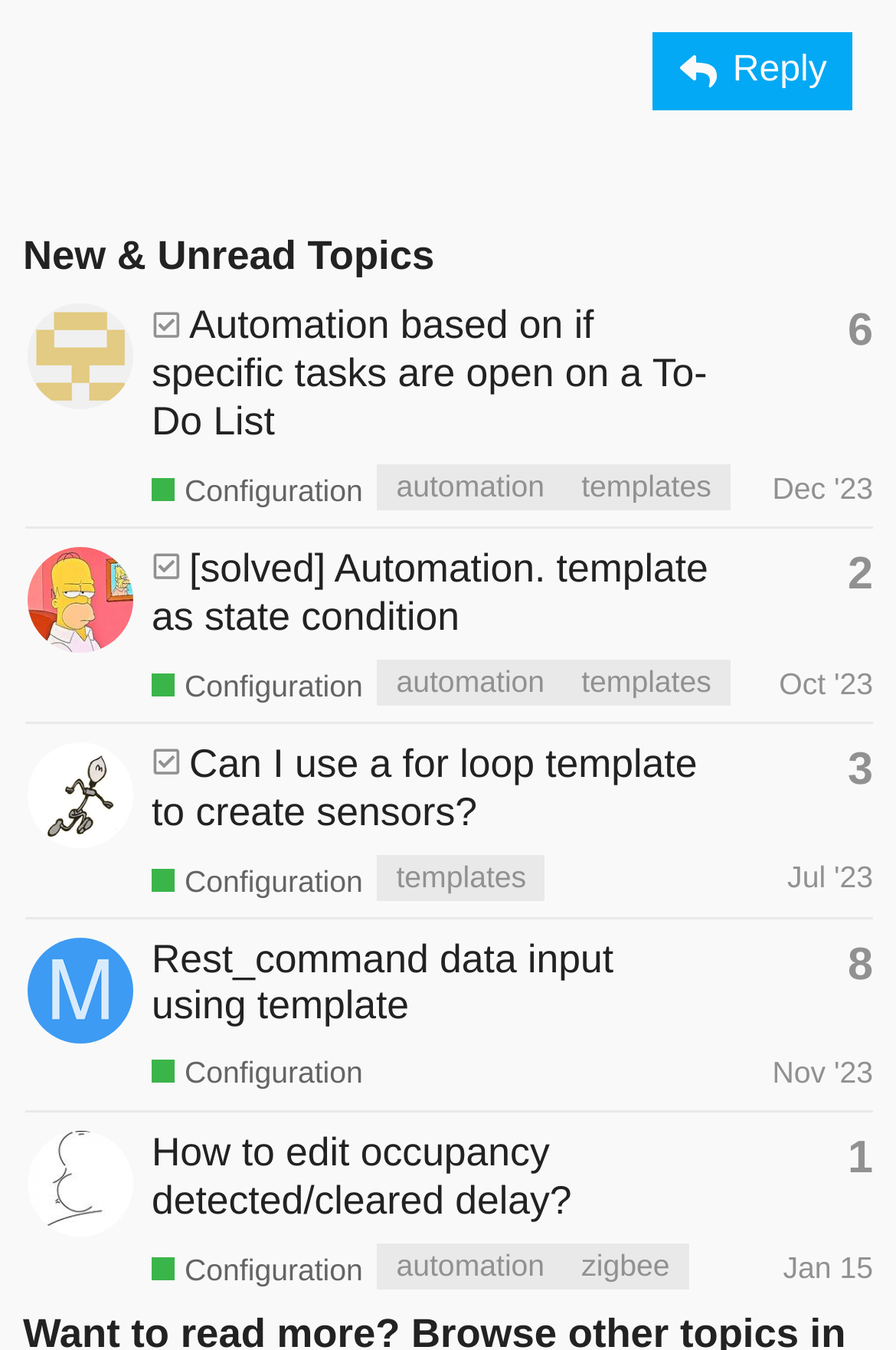Determine the bounding box coordinates of the clickable region to execute the instruction: "Reply to a topic". The coordinates should be four float numbers between 0 and 1, denoted as [left, top, right, bottom].

[0.729, 0.024, 0.952, 0.082]